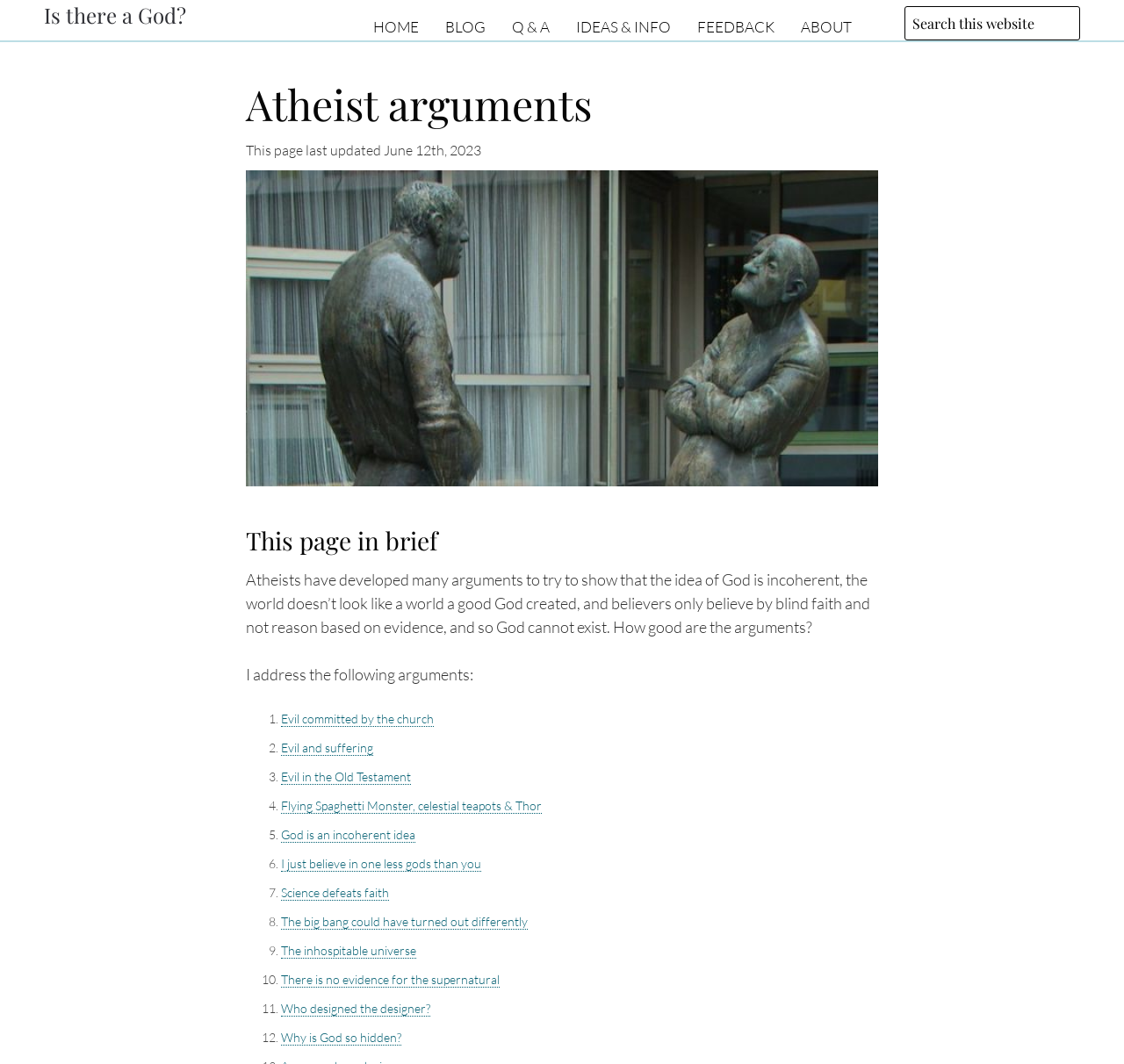Identify the bounding box coordinates for the region of the element that should be clicked to carry out the instruction: "Search this website". The bounding box coordinates should be four float numbers between 0 and 1, i.e., [left, top, right, bottom].

[0.805, 0.006, 0.961, 0.038]